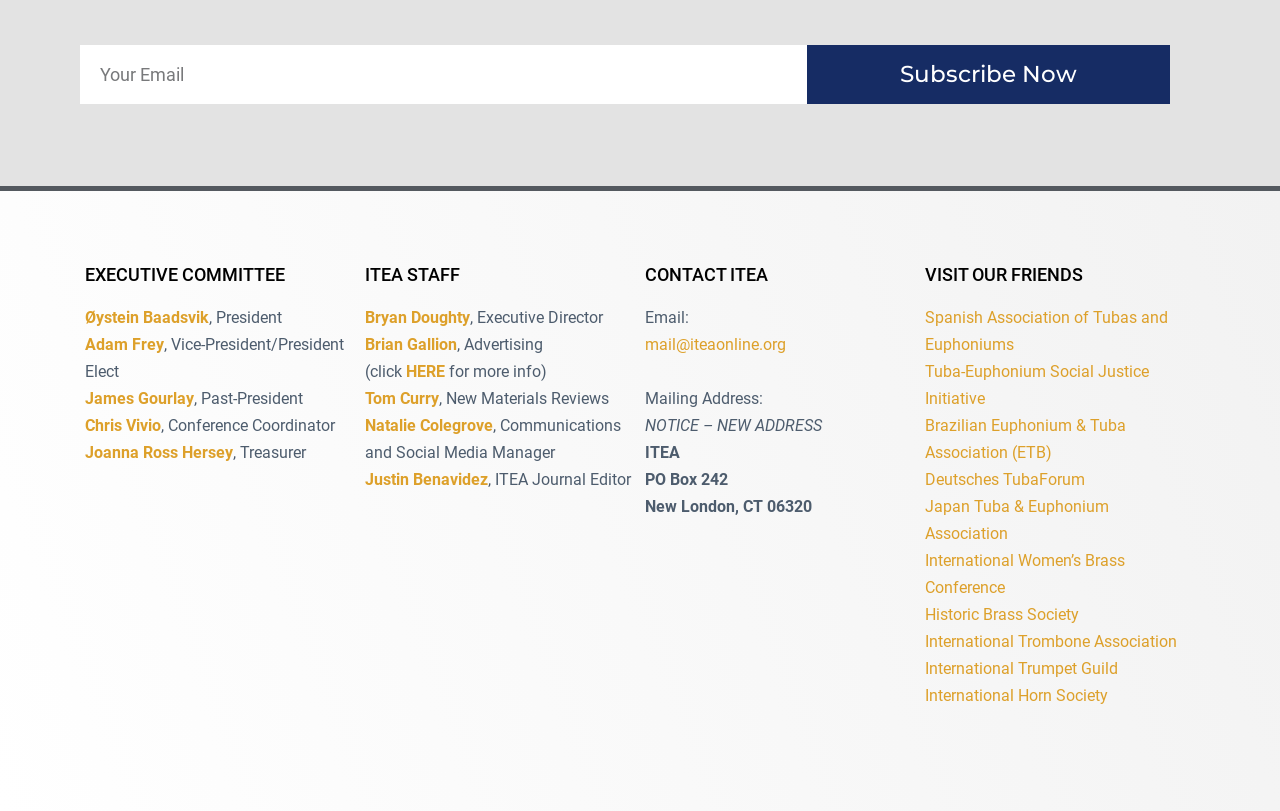Indicate the bounding box coordinates of the element that must be clicked to execute the instruction: "Visit the Spanish Association of Tubas and Euphoniums". The coordinates should be given as four float numbers between 0 and 1, i.e., [left, top, right, bottom].

[0.723, 0.38, 0.912, 0.437]